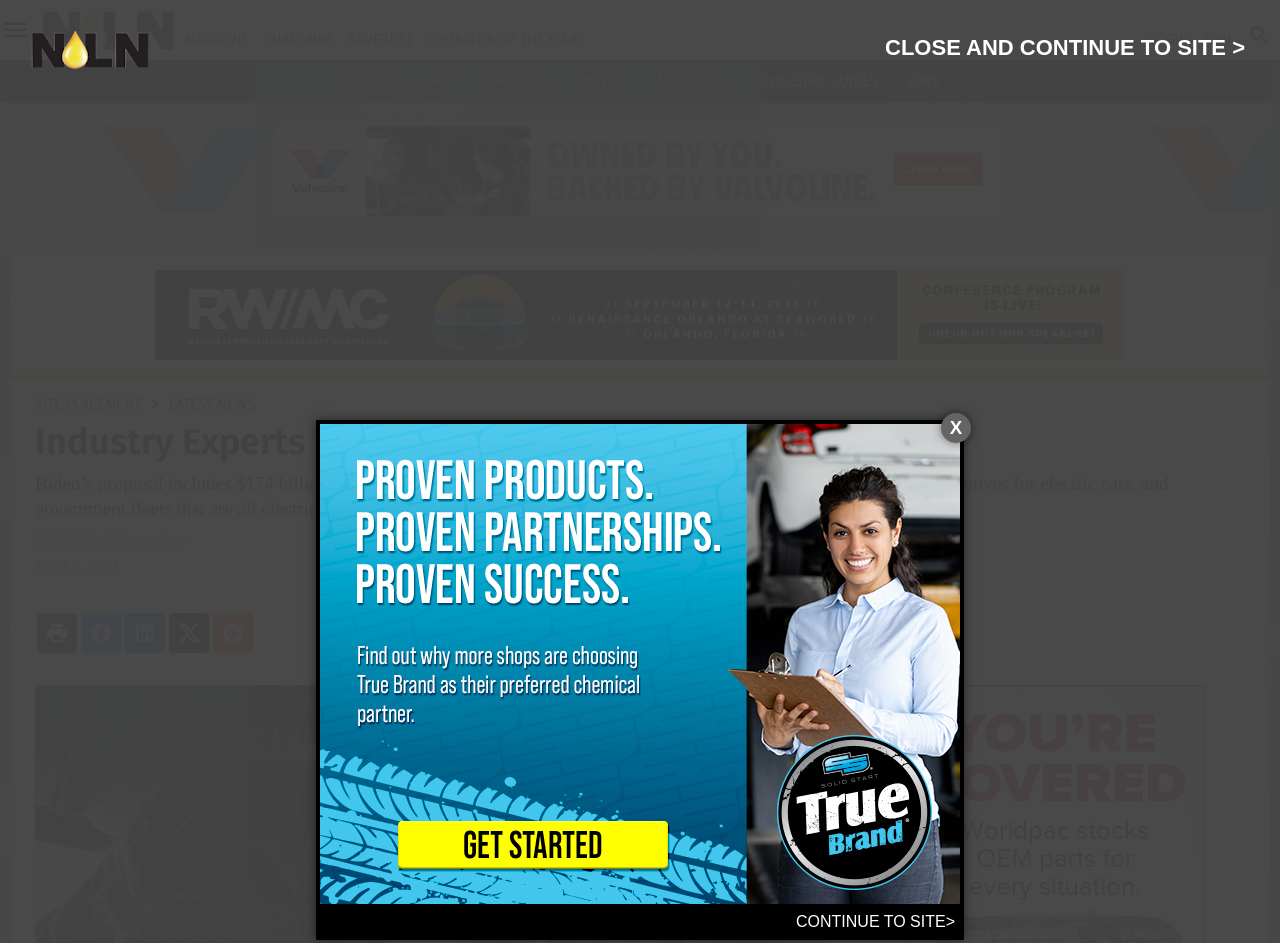Observe the image and answer the following question in detail: What is the date of the news article?

I found the date of the news article by looking at the static text 'April 6, 2021' below the main heading of the webpage.